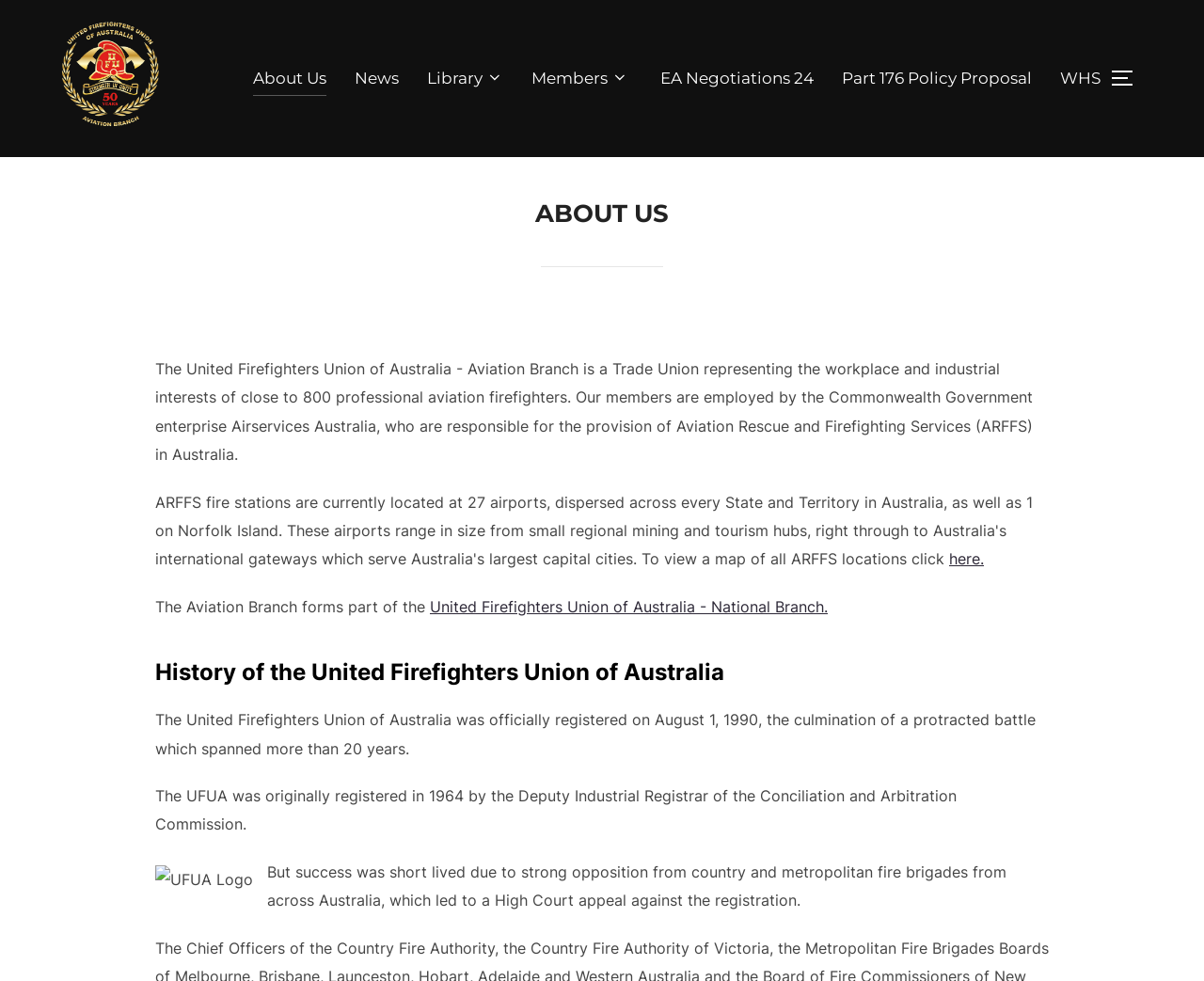What is the name of the government enterprise that employs the union's members?
Examine the webpage screenshot and provide an in-depth answer to the question.

The name of the government enterprise that employs the union's members can be found in the first paragraph of the webpage, which states that the union's members are employed by the Commonwealth Government enterprise Airservices Australia.